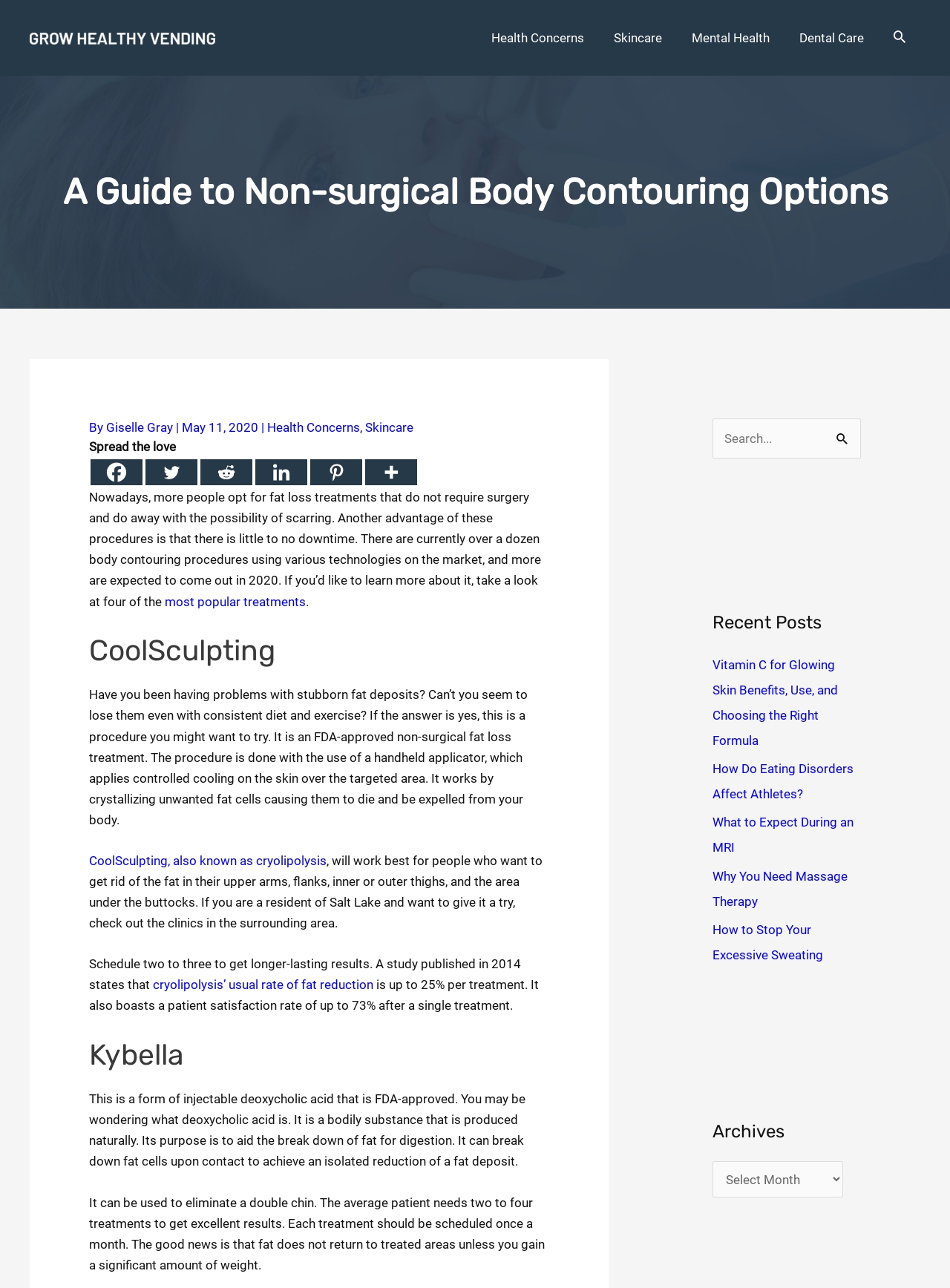How many non-invasive fat reduction procedures are mentioned?
From the image, respond with a single word or phrase.

2